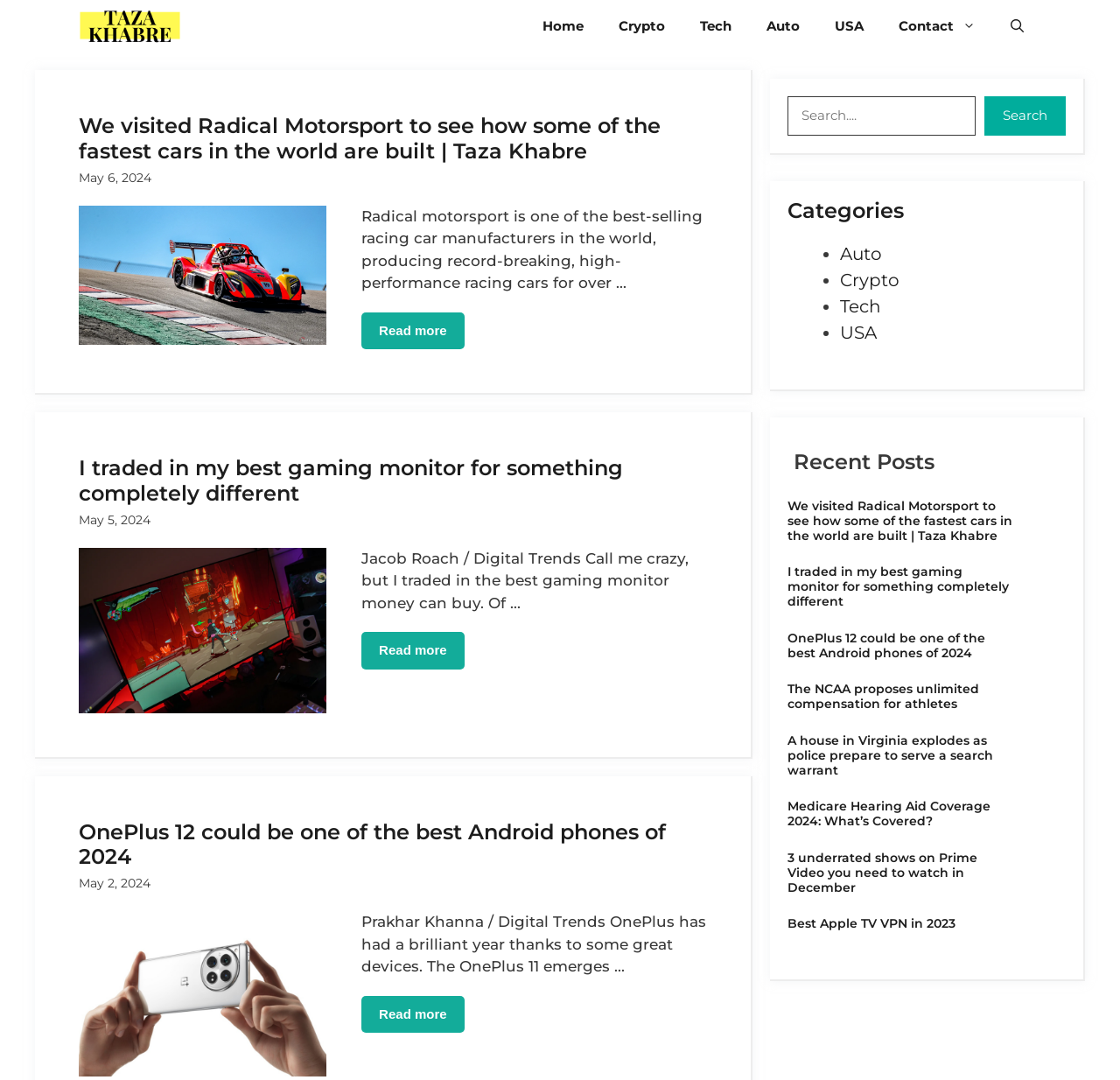Please determine the bounding box coordinates, formatted as (top-left x, top-left y, bottom-right x, bottom-right y), with all values as floating point numbers between 0 and 1. Identify the bounding box of the region described as: parent_node: Search name="s" placeholder="Search...."

[0.703, 0.089, 0.871, 0.125]